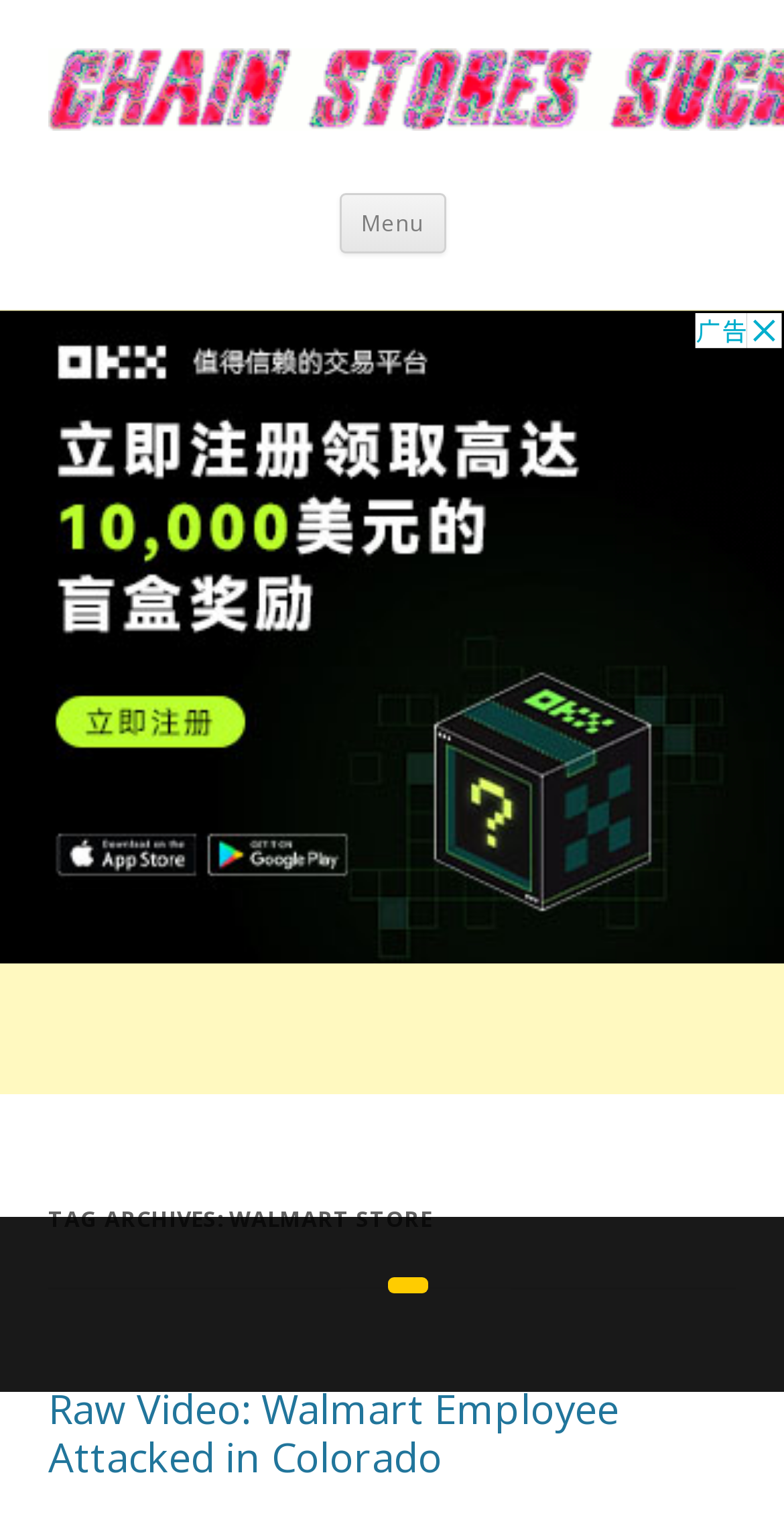Answer the question with a brief word or phrase:
How many levels of headings are there in the article?

2